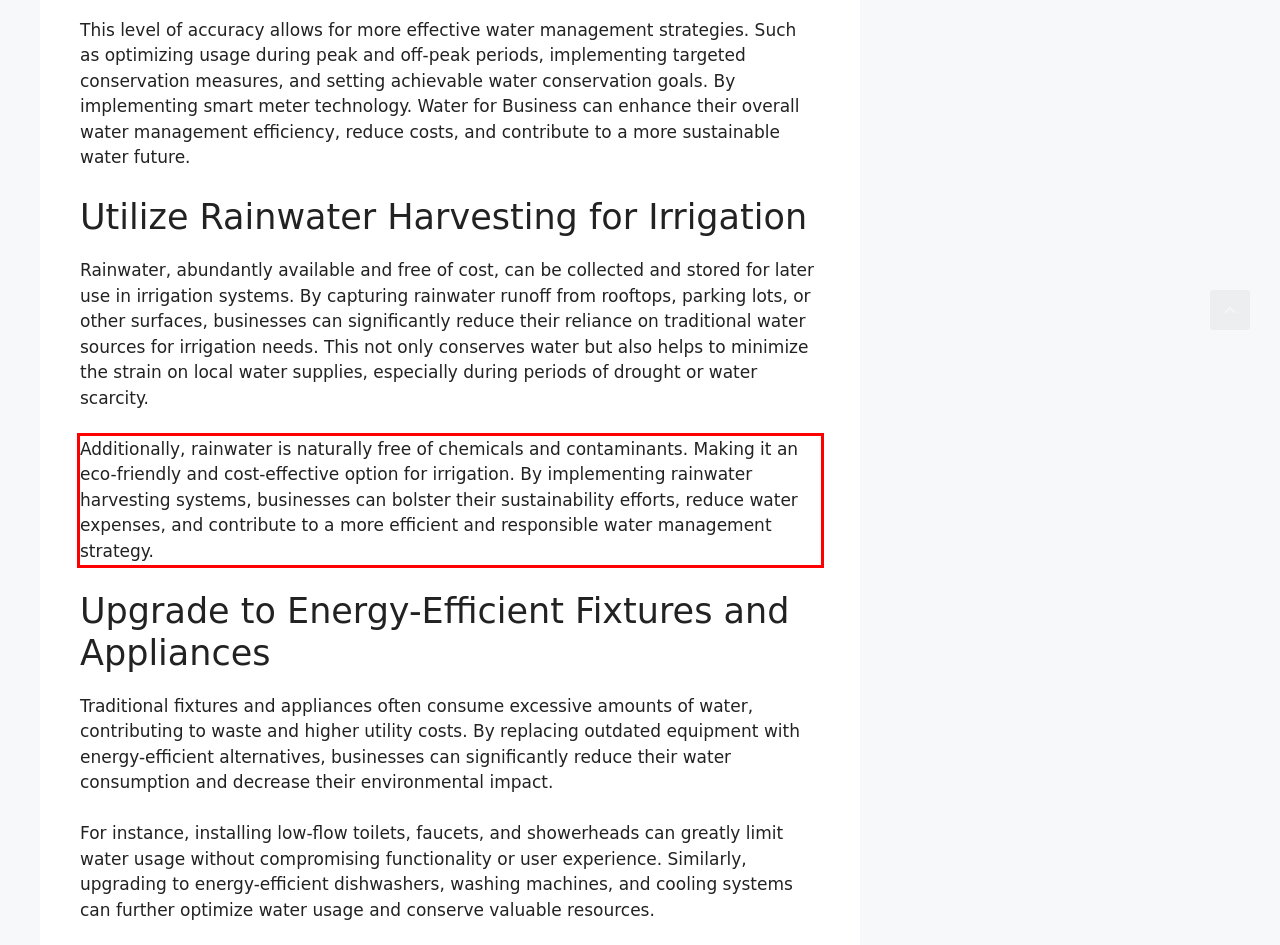From the given screenshot of a webpage, identify the red bounding box and extract the text content within it.

Additionally, rainwater is naturally free of chemicals and contaminants. Making it an eco-friendly and cost-effective option for irrigation. By implementing rainwater harvesting systems, businesses can bolster their sustainability efforts, reduce water expenses, and contribute to a more efficient and responsible water management strategy.